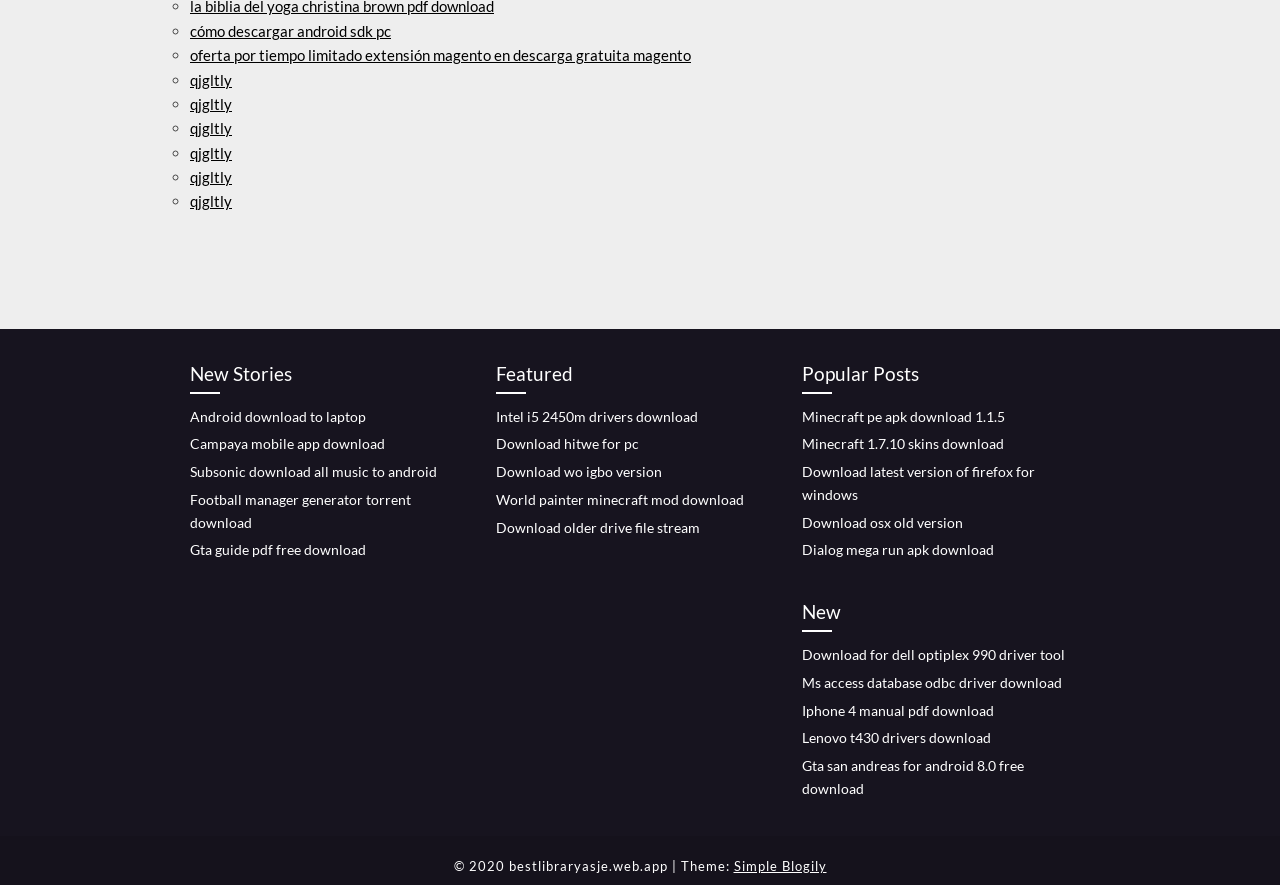Determine the bounding box coordinates for the clickable element required to fulfill the instruction: "Download 'Minecraft pe apk'". Provide the coordinates as four float numbers between 0 and 1, i.e., [left, top, right, bottom].

[0.627, 0.461, 0.785, 0.48]